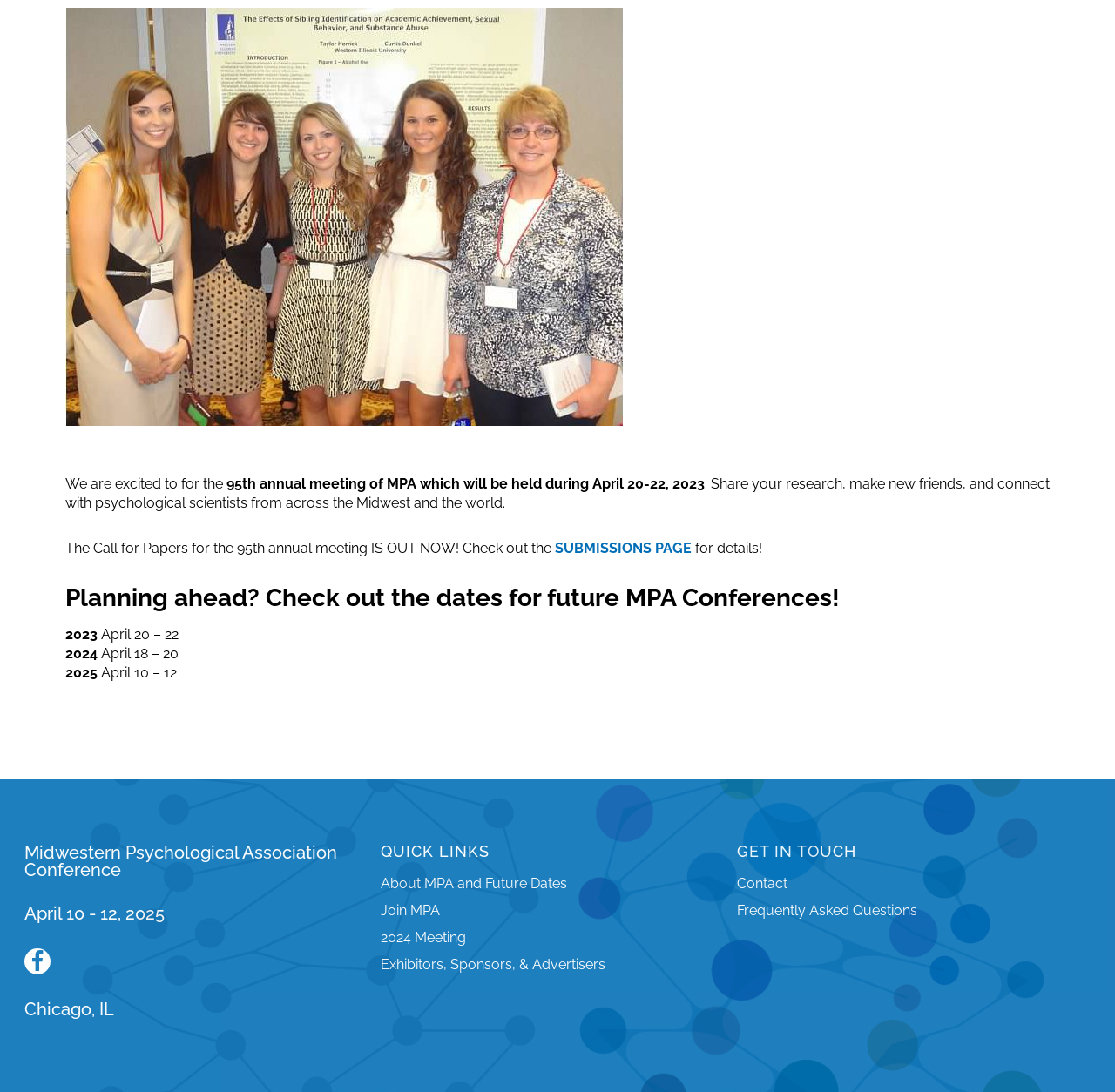Given the description Contact, predict the bounding box coordinates of the UI element. Ensure the coordinates are in the format (top-left x, top-left y, bottom-right x, bottom-right y) and all values are between 0 and 1.

[0.661, 0.801, 0.706, 0.817]